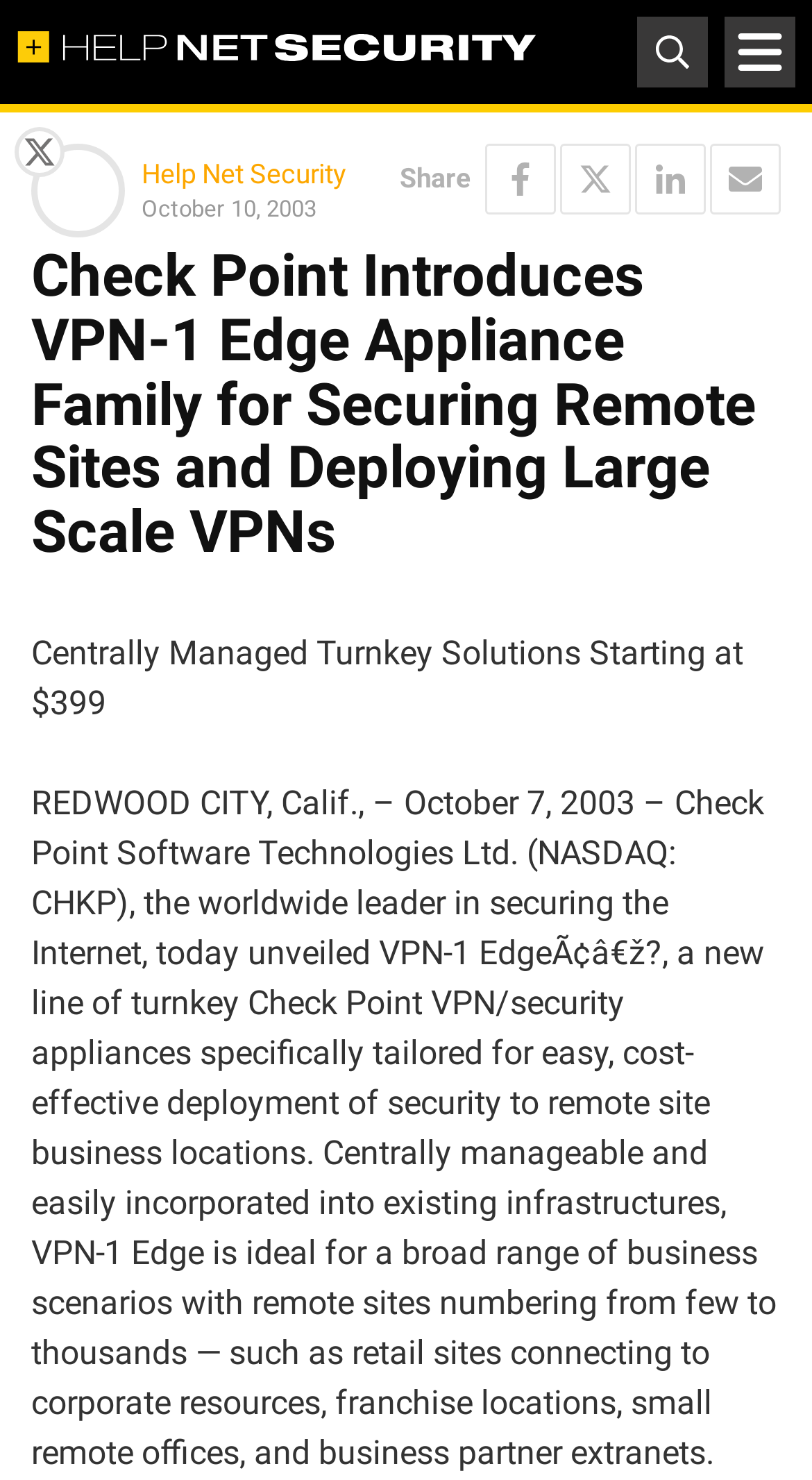Please provide the bounding box coordinates for the UI element as described: "Help Net Security". The coordinates must be four floats between 0 and 1, represented as [left, top, right, bottom].

[0.174, 0.107, 0.426, 0.128]